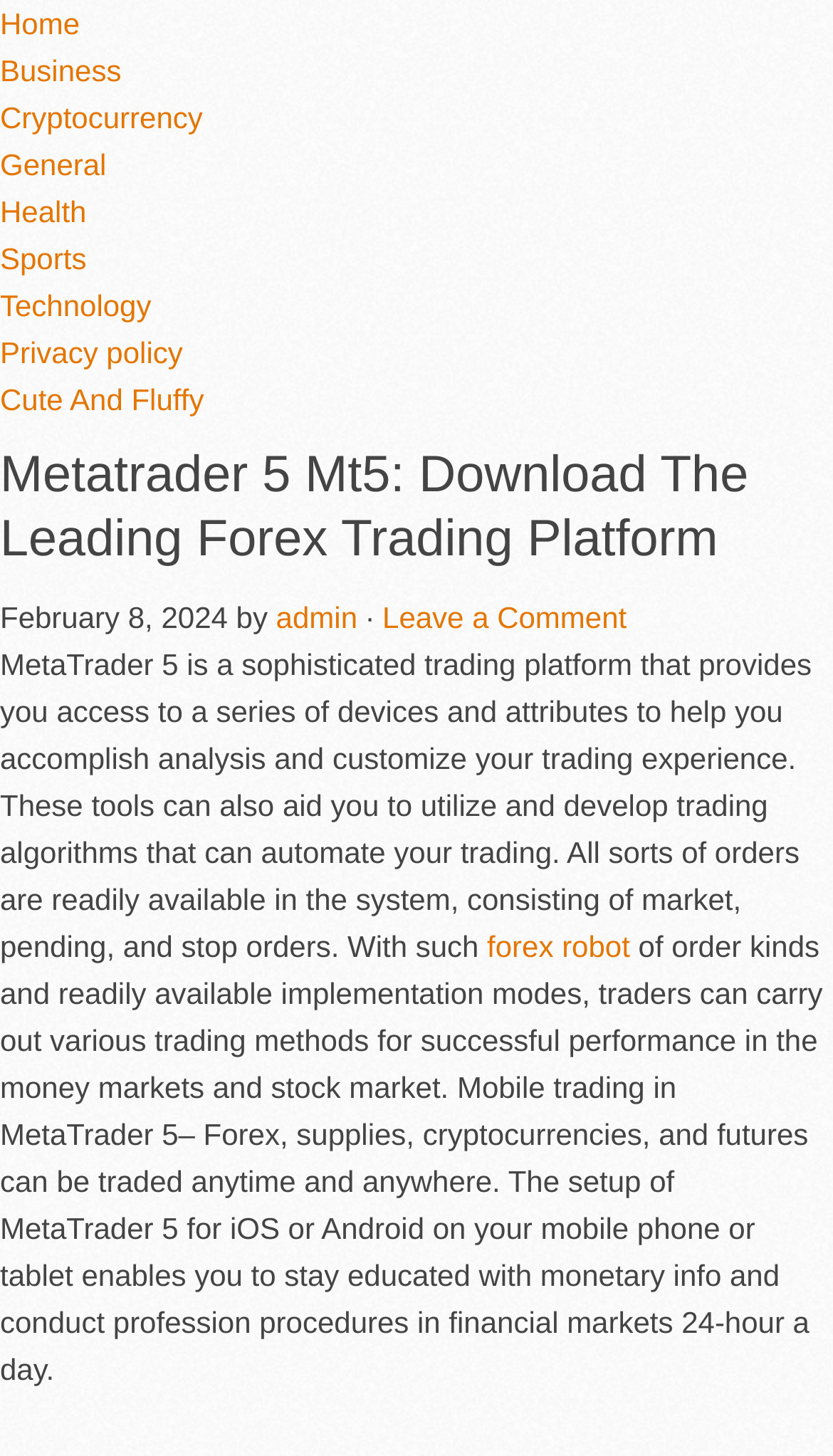Based on the image, provide a detailed and complete answer to the question: 
What can be traded in MetaTrader 5?

The webpage mentions that 'Mobile trading in MetaTrader 5– Forex, supplies, cryptocurrencies, and futures can be traded anytime and anywhere.' This implies that the platform allows trading of four types of assets.